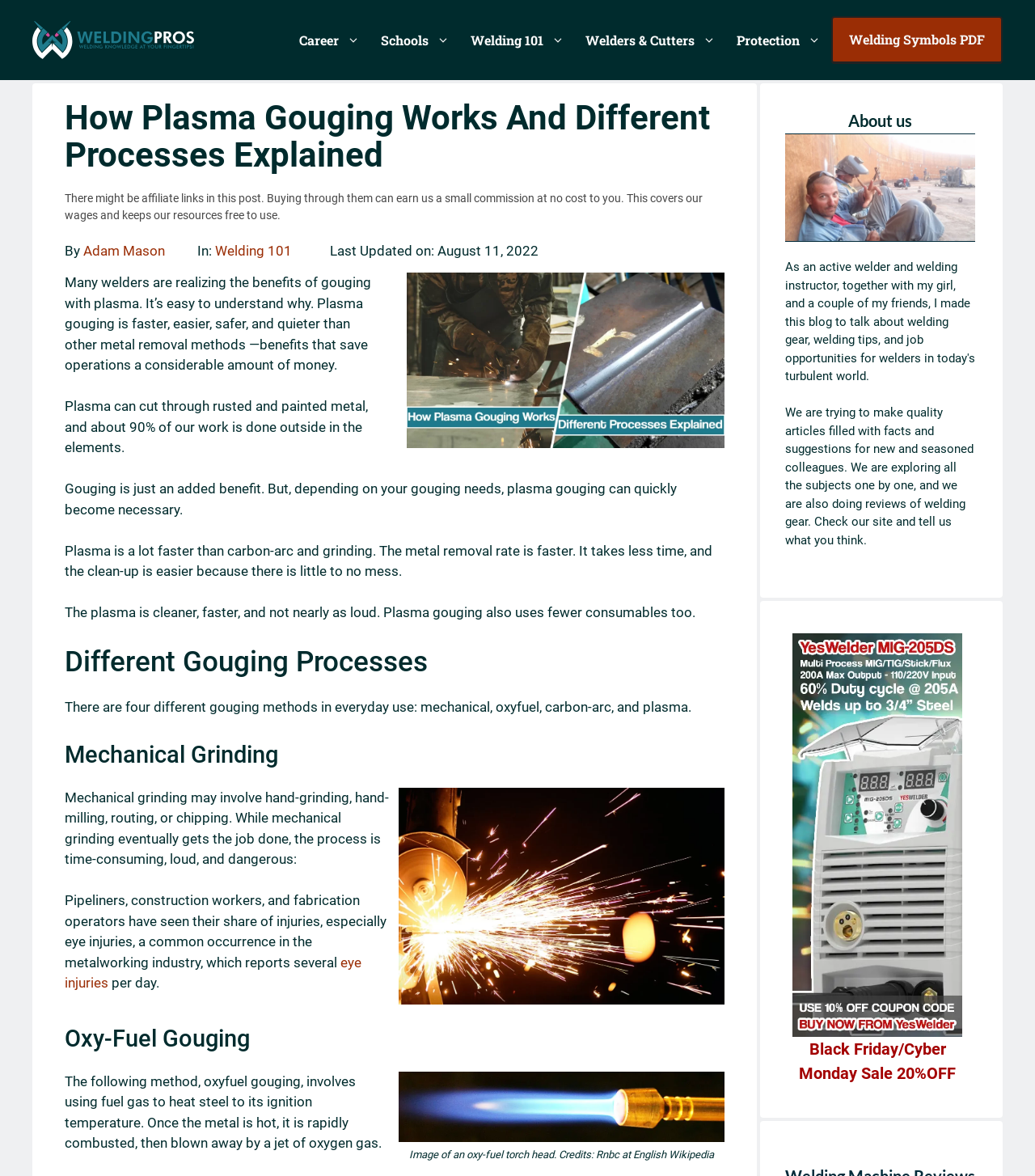Please specify the bounding box coordinates of the clickable region necessary for completing the following instruction: "Read the article by Adam Mason". The coordinates must consist of four float numbers between 0 and 1, i.e., [left, top, right, bottom].

[0.08, 0.207, 0.159, 0.22]